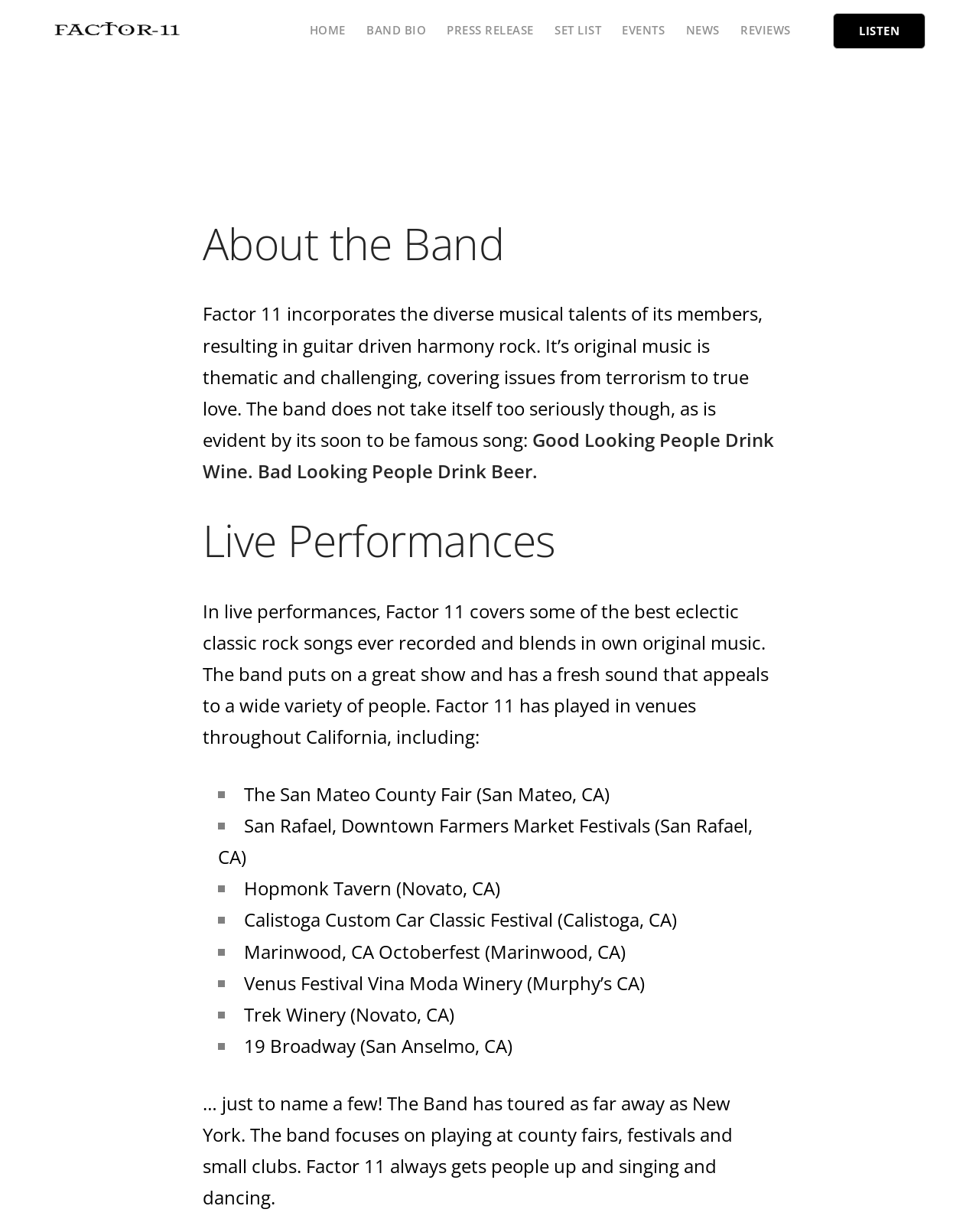Where has the band played?
Utilize the information in the image to give a detailed answer to the question.

The band has played in various venues in California, including The San Mateo County Fair, San Rafael, Downtown Farmers Market Festivals, Hopmonk Tavern, and others, as listed in the StaticText elements with the text 'The band has played in venues throughout California, including:'